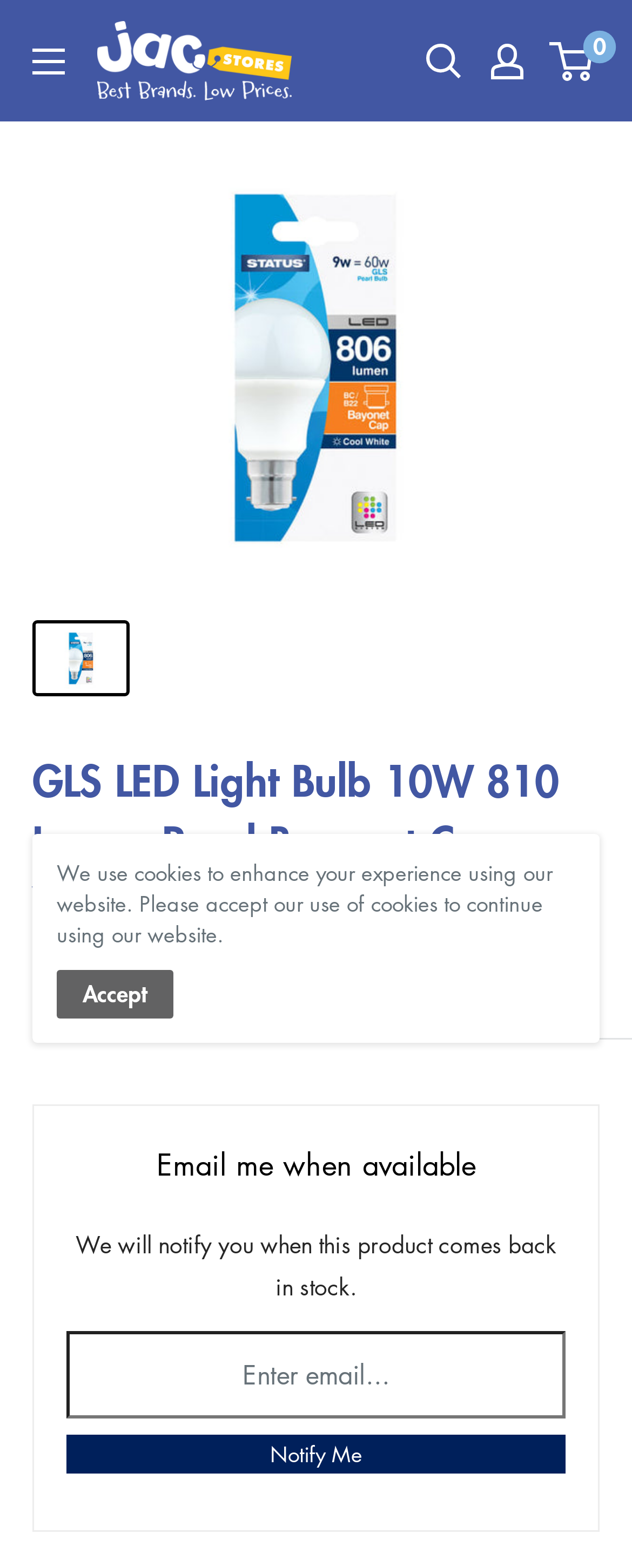Please find the bounding box coordinates for the clickable element needed to perform this instruction: "Open menu".

[0.051, 0.031, 0.103, 0.047]